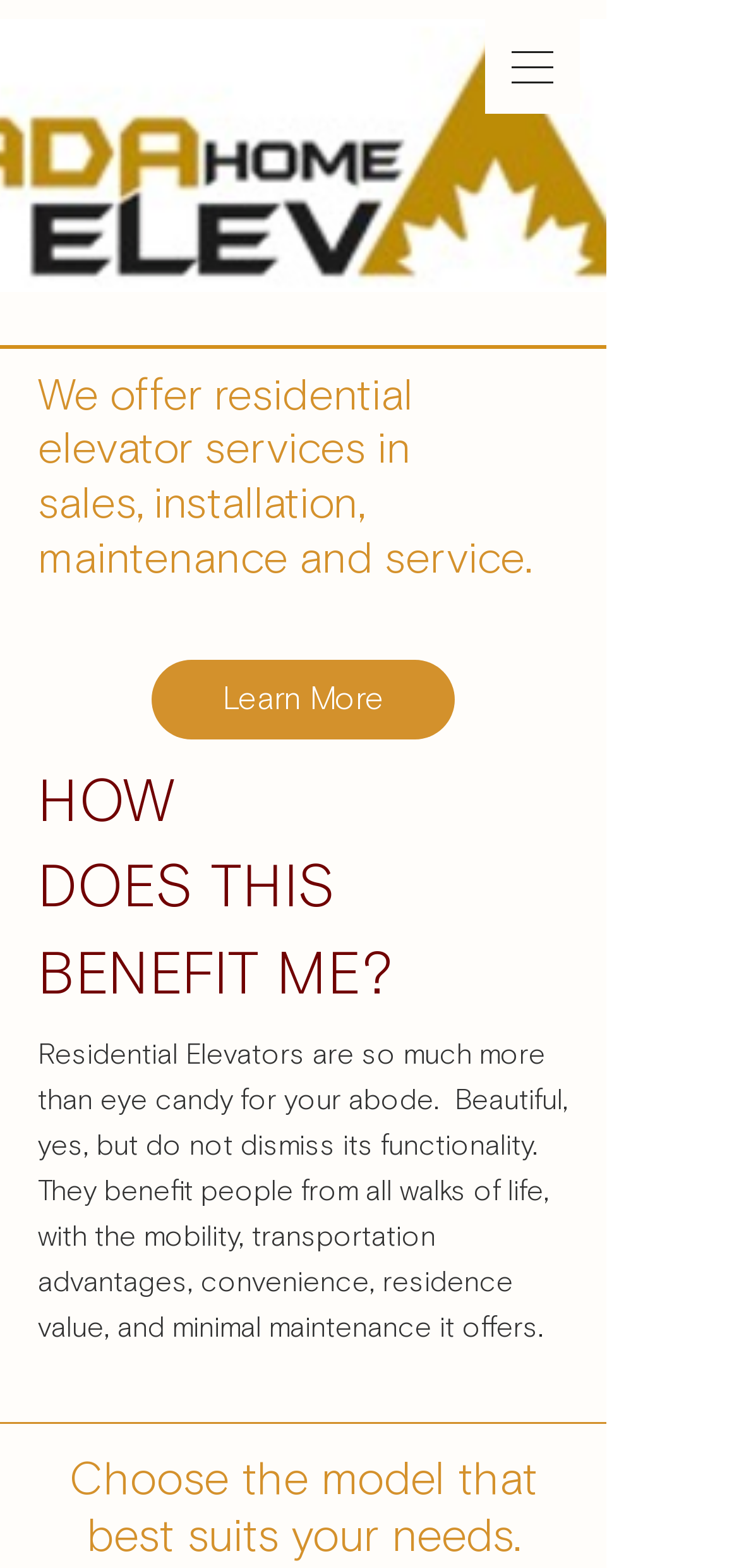Answer the question briefly using a single word or phrase: 
What is the purpose of the image on the navigation button?

Has a popup menu